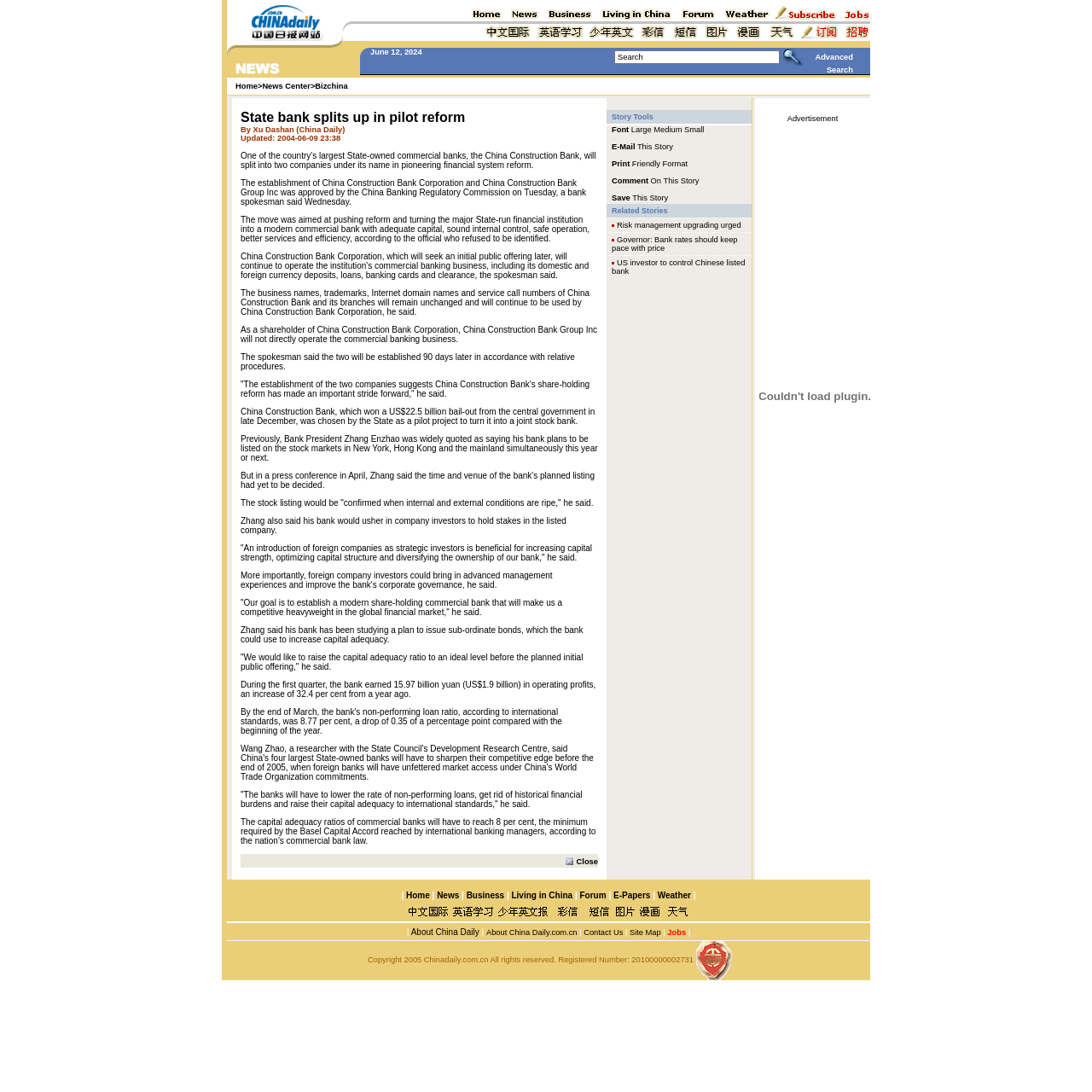What is the name of the bank being reformed?
Based on the screenshot, provide a one-word or short-phrase response.

China Construction Bank